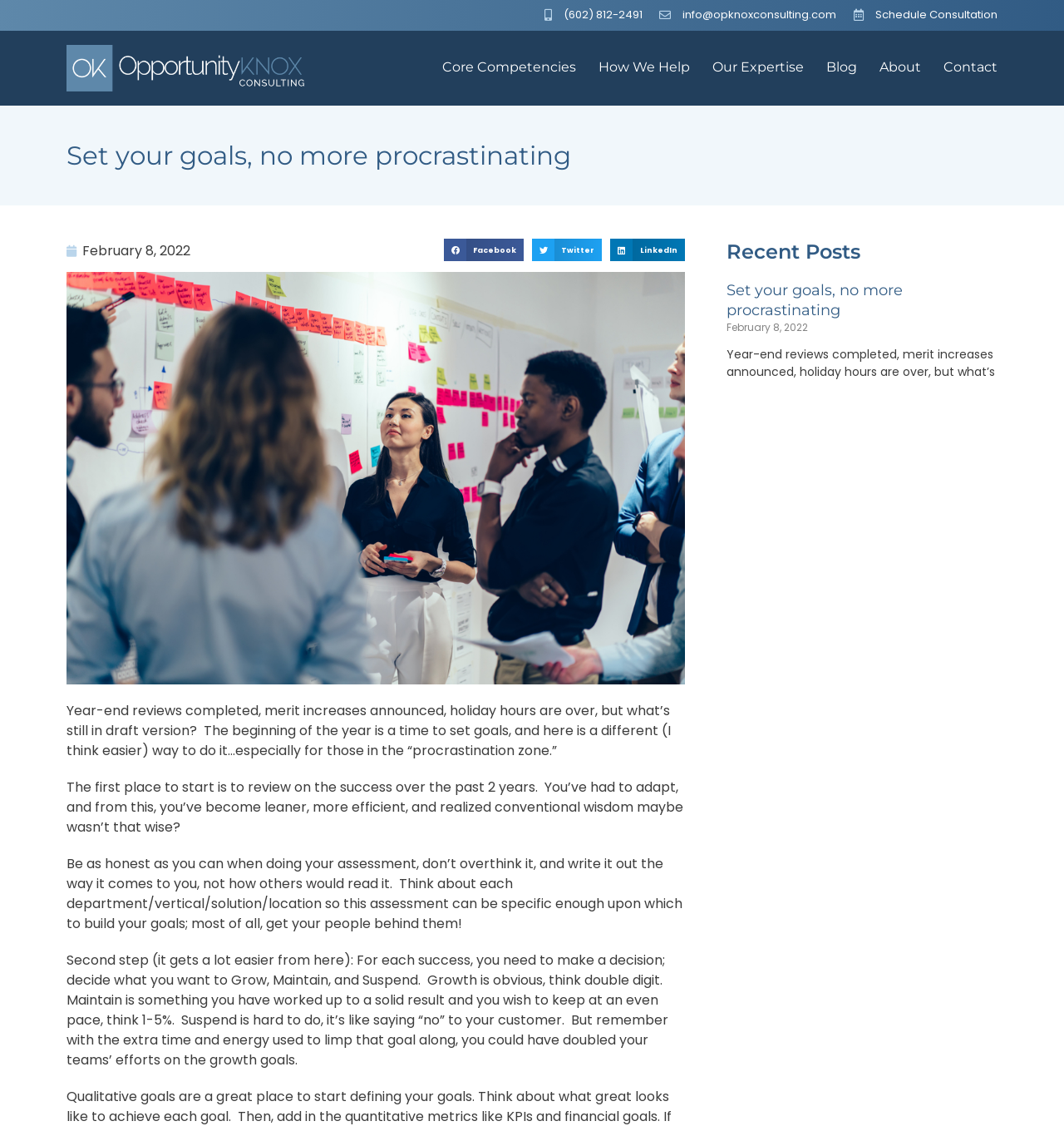Identify the bounding box of the HTML element described as: "How We Help".

[0.562, 0.043, 0.648, 0.077]